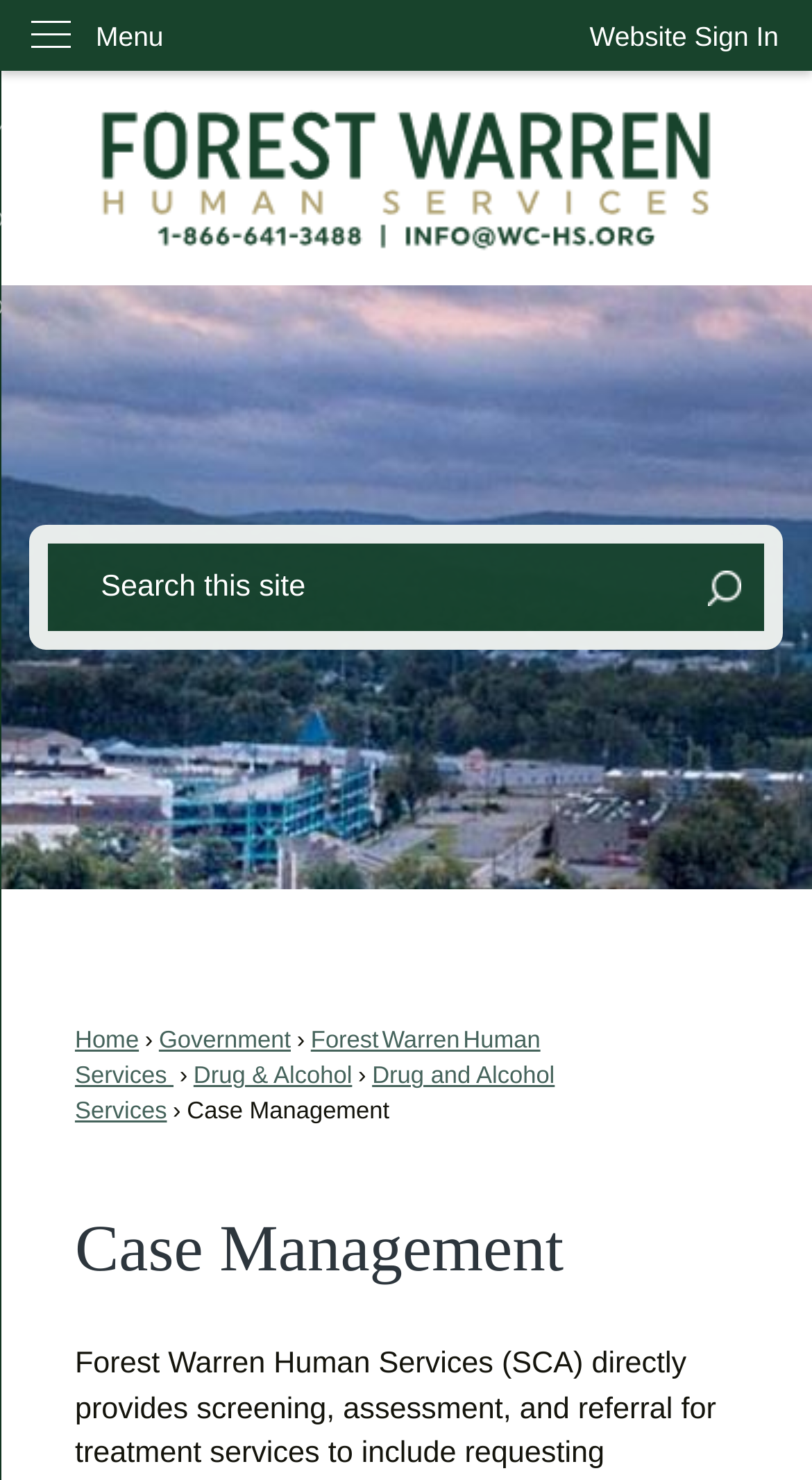Examine the screenshot and answer the question in as much detail as possible: What is the name of the department that this website is related to?

The webpage has a heading that says 'Case Management' which suggests that this website is related to the Case Management department of Warren County, PA.